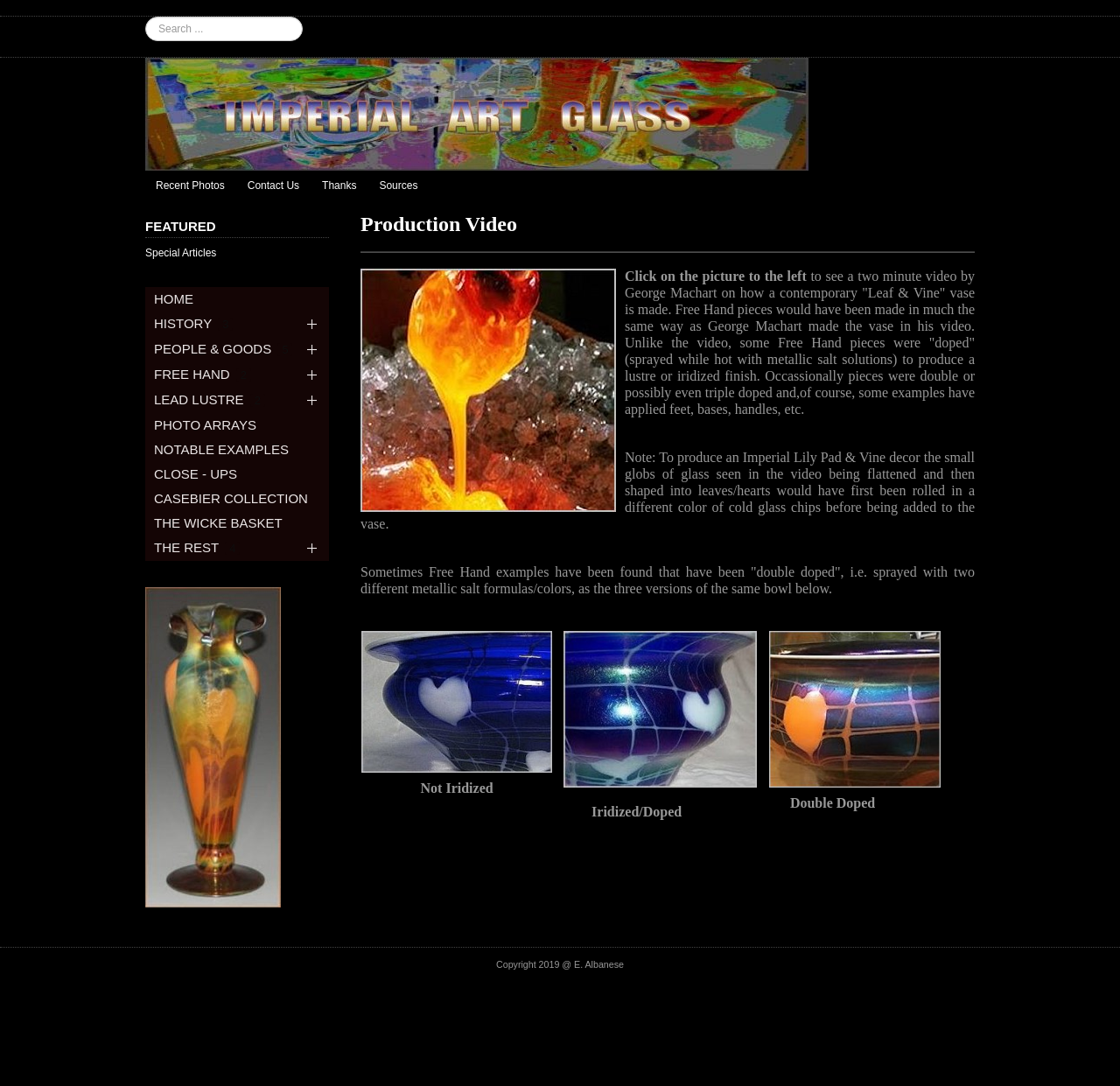Identify the bounding box coordinates of the element that should be clicked to fulfill this task: "read the article about IGE and Uzbekistan Embassy Hold Seminar on Religious Freedom and Security". The coordinates should be provided as four float numbers between 0 and 1, i.e., [left, top, right, bottom].

None